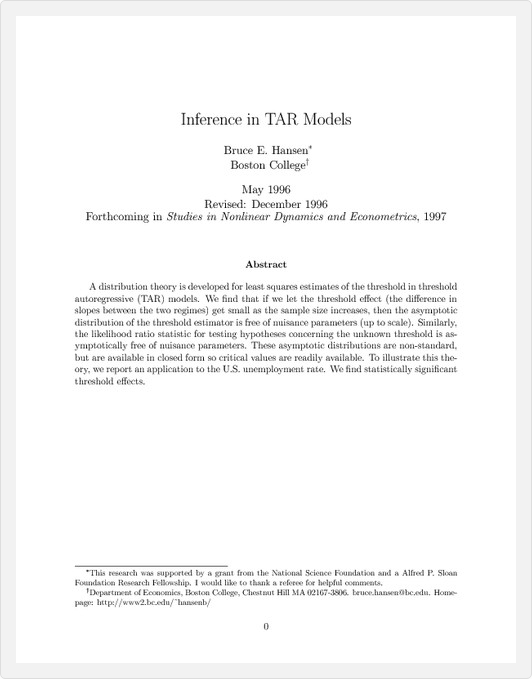What is the topic of the article's analysis?
Answer the question with as much detail as possible.

The article's analysis is illustrated through the example of the U.S. unemployment rate, showcasing statistically significant threshold effects, as mentioned in the caption.